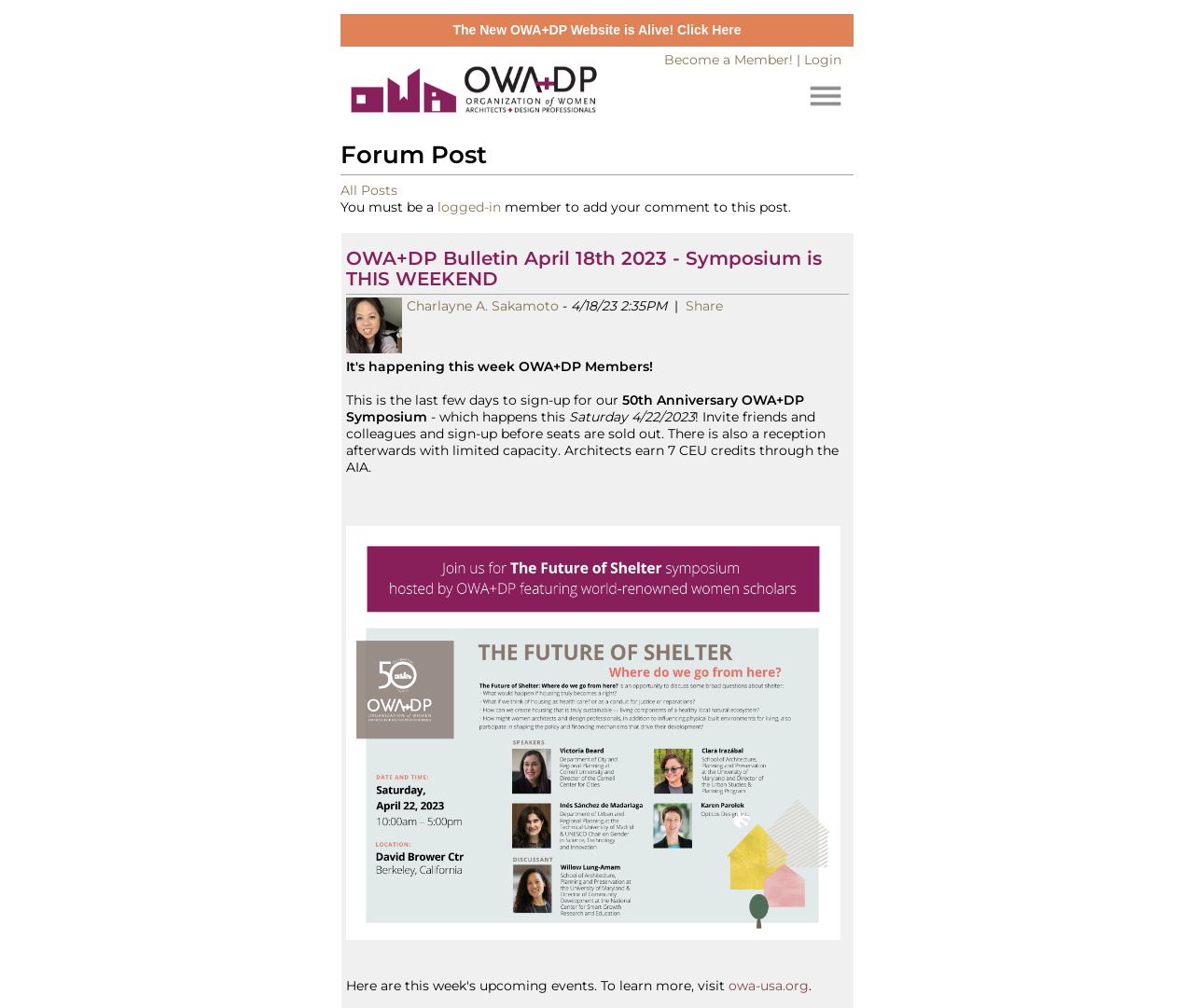What is the date of the 50th Anniversary OWA+DP Symposium?
Using the image, provide a concise answer in one word or a short phrase.

Saturday 4/22/2023